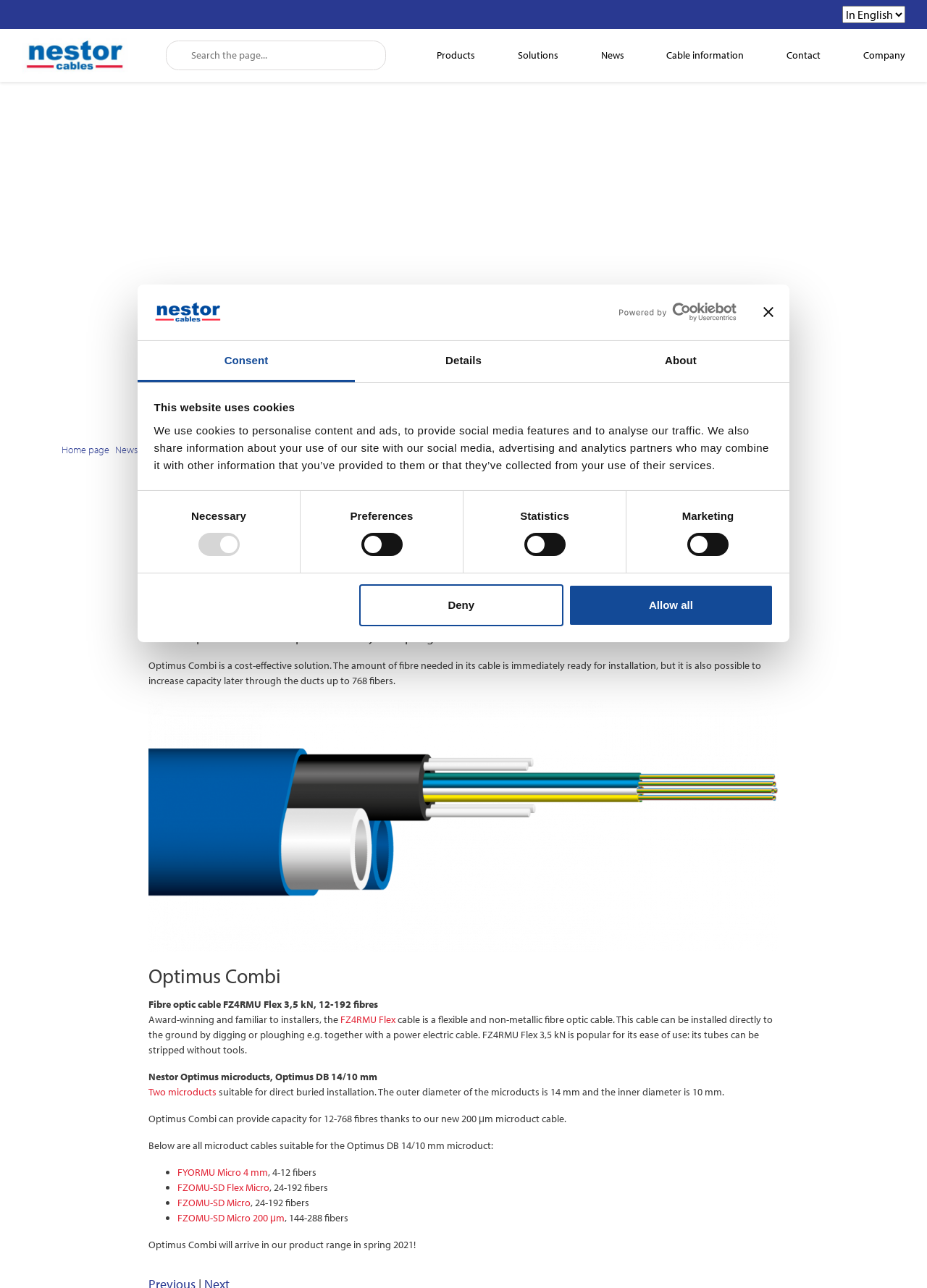Using the description: "News", determine the UI element's bounding box coordinates. Ensure the coordinates are in the format of four float numbers between 0 and 1, i.e., [left, top, right, bottom].

[0.124, 0.344, 0.148, 0.354]